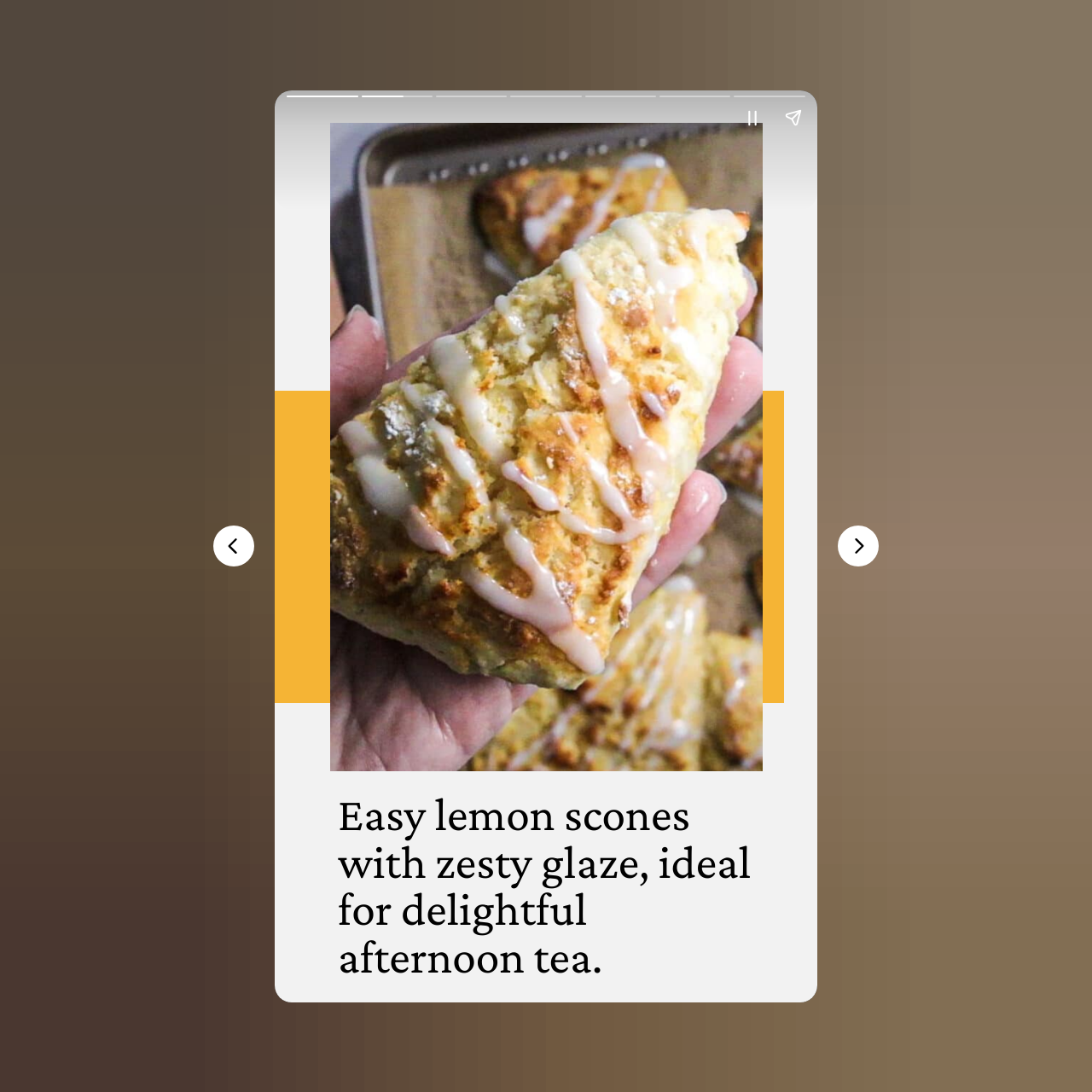Utilize the details in the image to thoroughly answer the following question: What is the object being held in the image?

The image shows a hand holding an object, and based on the context of the webpage, it is likely a lemon scone with lemon glaze, which is the main topic of the webpage.